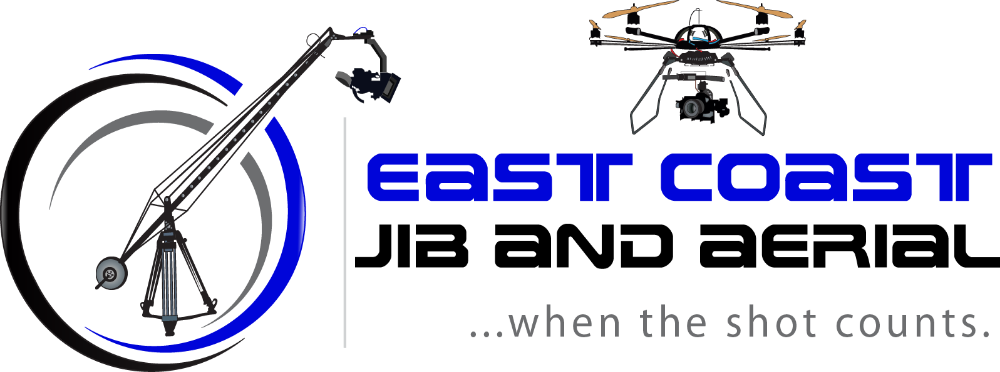What is the equipment attached to the drone? Look at the image and give a one-word or short phrase answer.

a camera